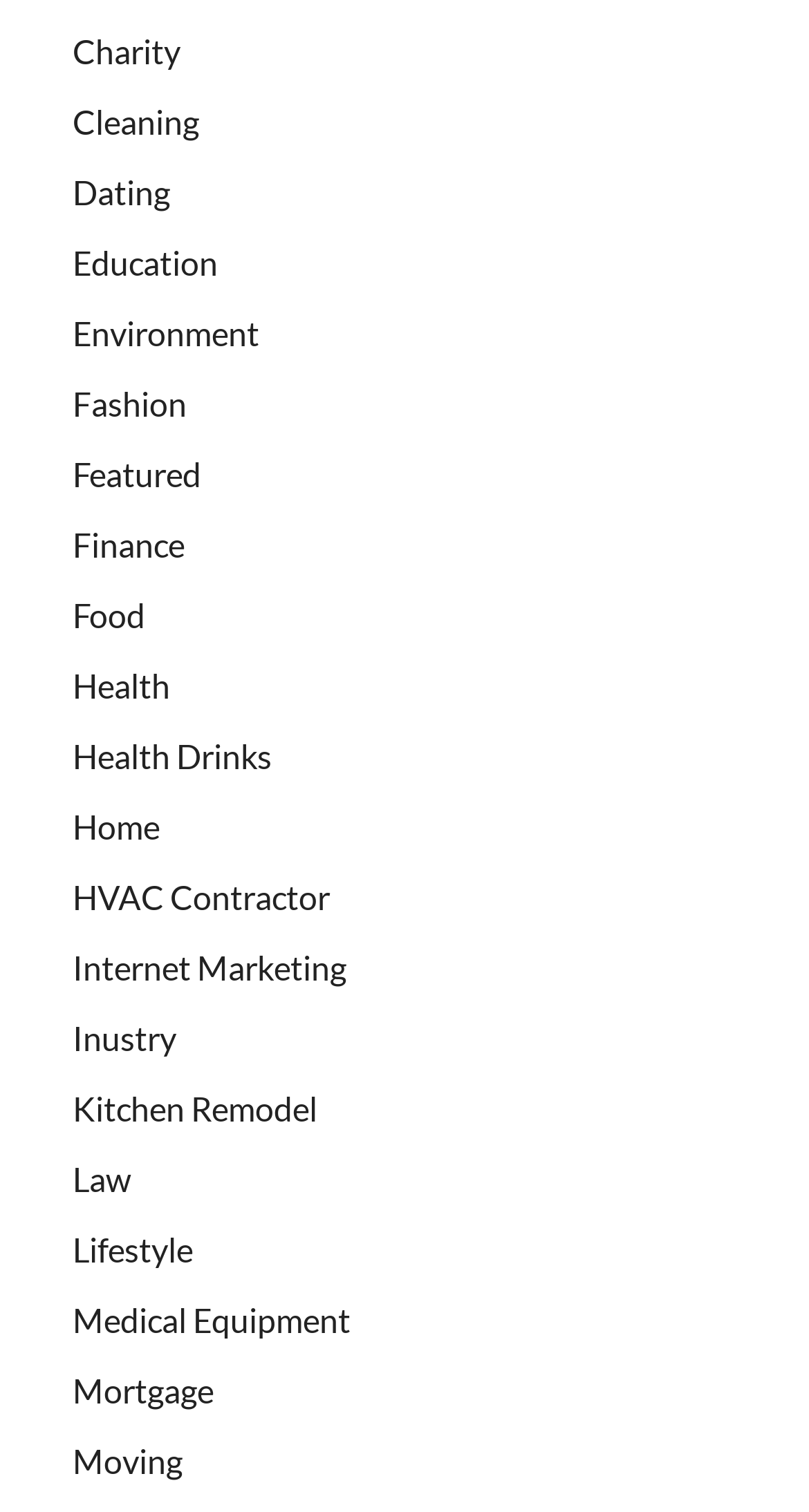Provide your answer to the question using just one word or phrase: What is the first category listed?

Charity